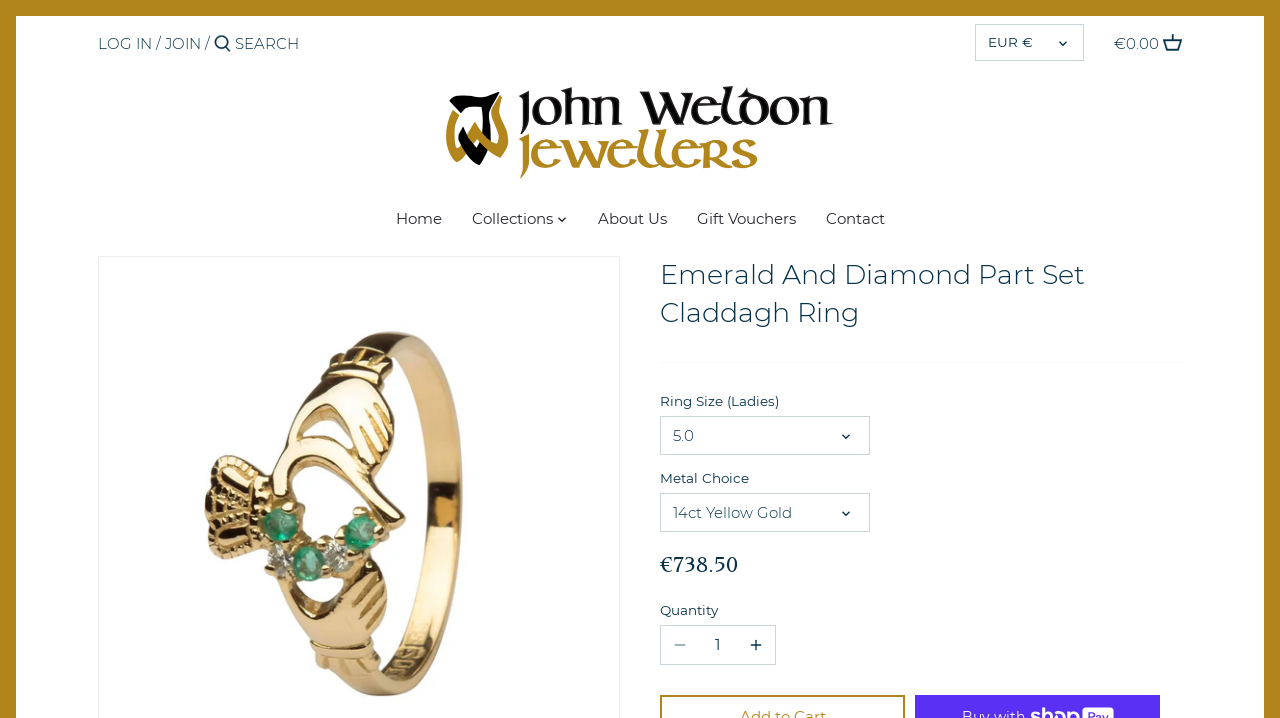Can you find the bounding box coordinates of the area I should click to execute the following instruction: "change currency"?

[0.761, 0.034, 0.847, 0.085]